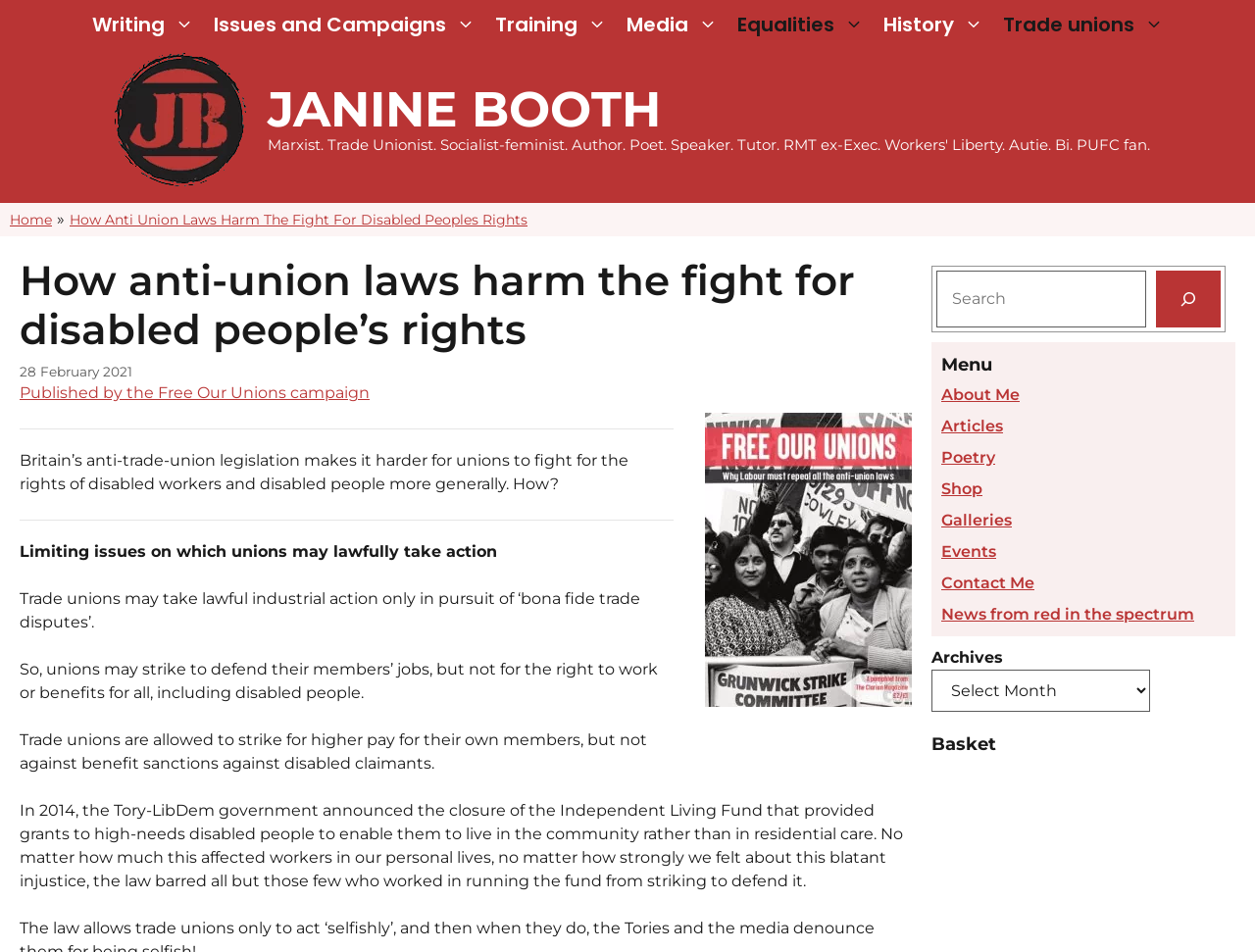Determine the bounding box for the described UI element: "alt="Janine Booth"".

[0.084, 0.116, 0.201, 0.136]